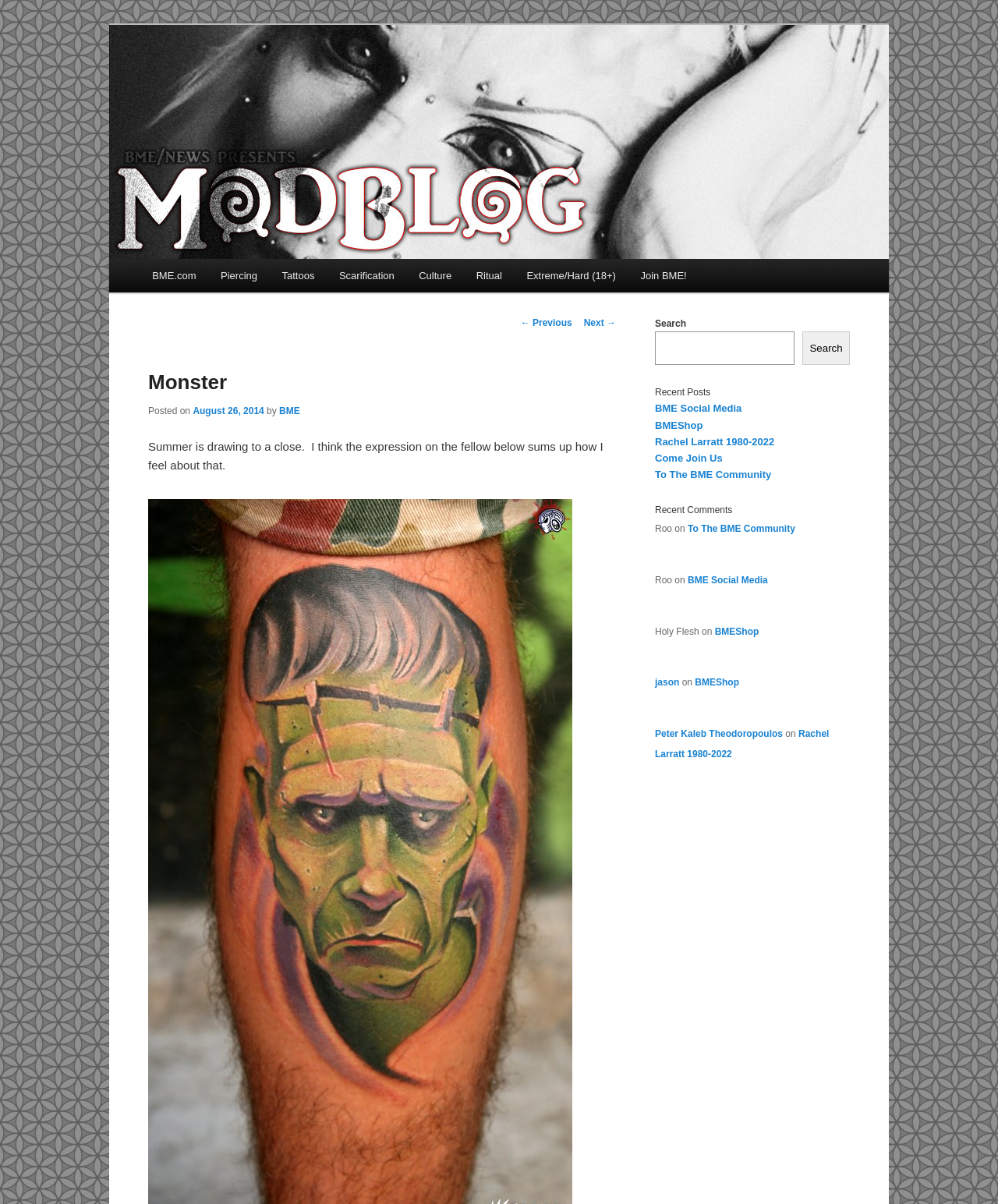Please identify the bounding box coordinates of the clickable element to fulfill the following instruction: "Click the 'Piercing' link". The coordinates should be four float numbers between 0 and 1, i.e., [left, top, right, bottom].

[0.209, 0.215, 0.27, 0.243]